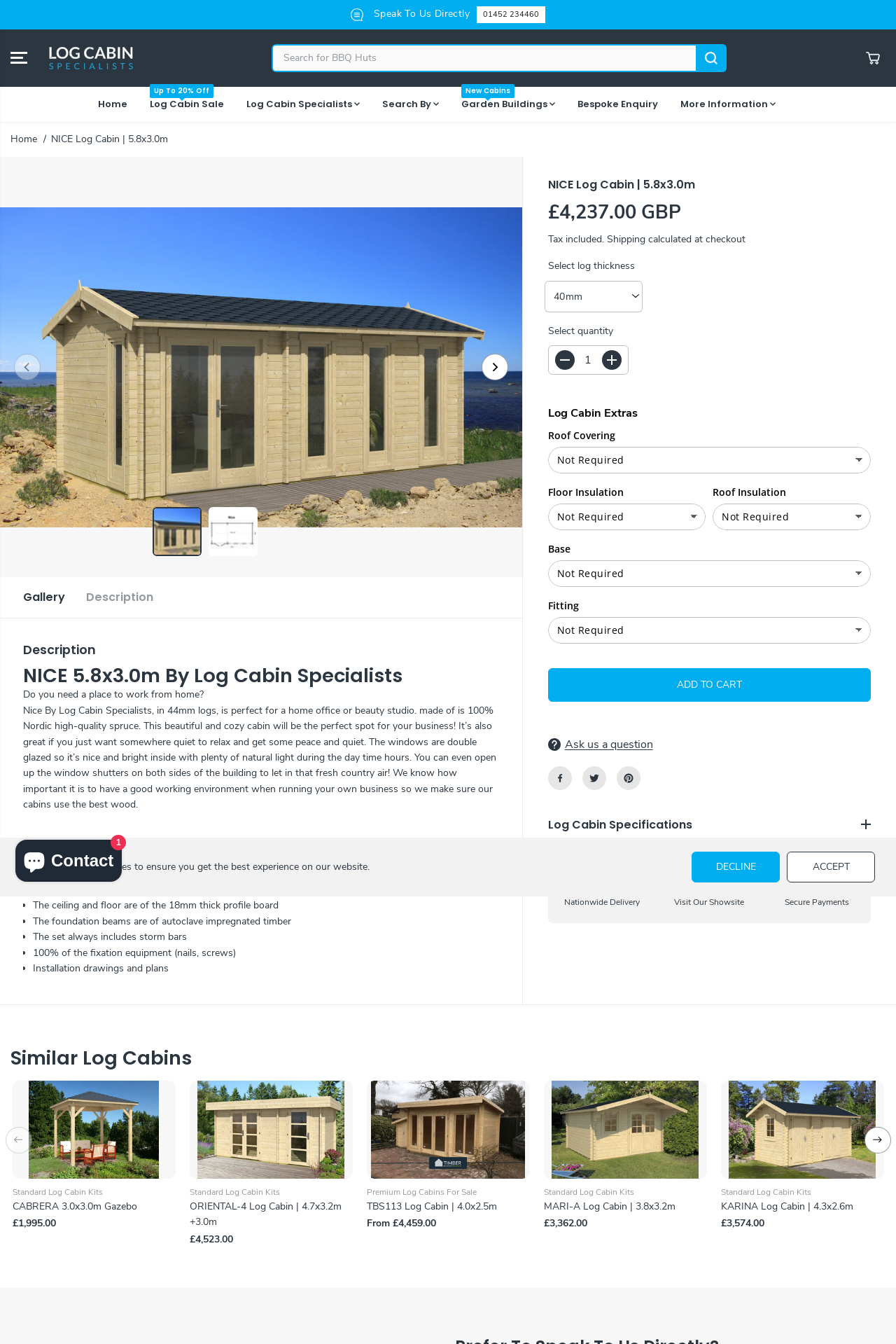Determine the bounding box coordinates for the HTML element mentioned in the following description: ".cls-1 { fill: #fff; }". The coordinates should be a list of four floats ranging from 0 to 1, represented as [left, top, right, bottom].

[0.0, 0.117, 0.583, 0.429]